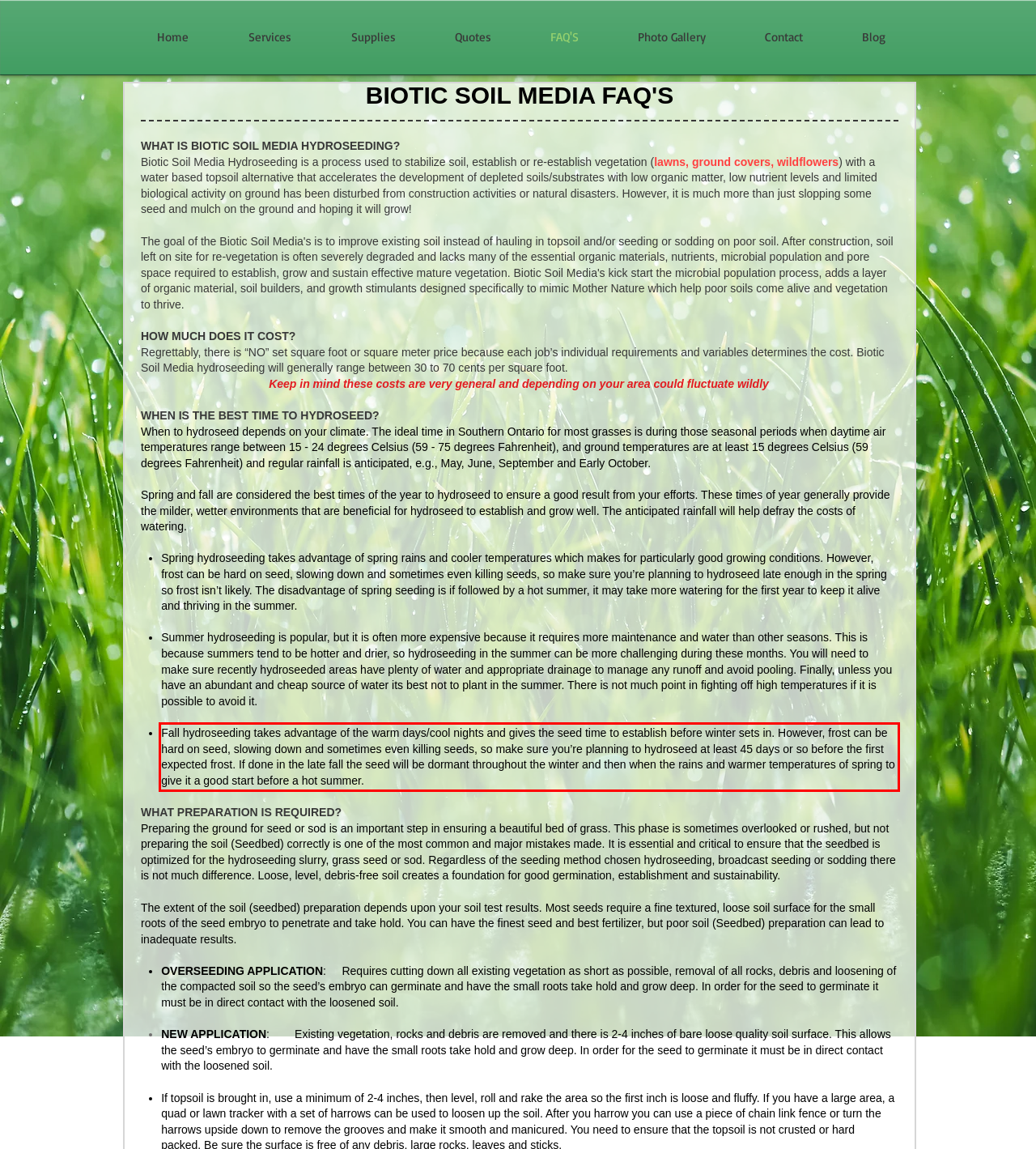Please perform OCR on the UI element surrounded by the red bounding box in the given webpage screenshot and extract its text content.

Fall hydroseeding takes advantage of the warm days/cool nights and gives the seed time to establish before winter sets in. However, frost can be hard on seed, slowing down and sometimes even killing seeds, so make sure you’re planning to hydroseed at least 45 days or so before the first expected frost. If done in the late fall the seed will be dormant throughout the winter and then when the rains and warmer temperatures of spring to give it a good start before a hot summer.